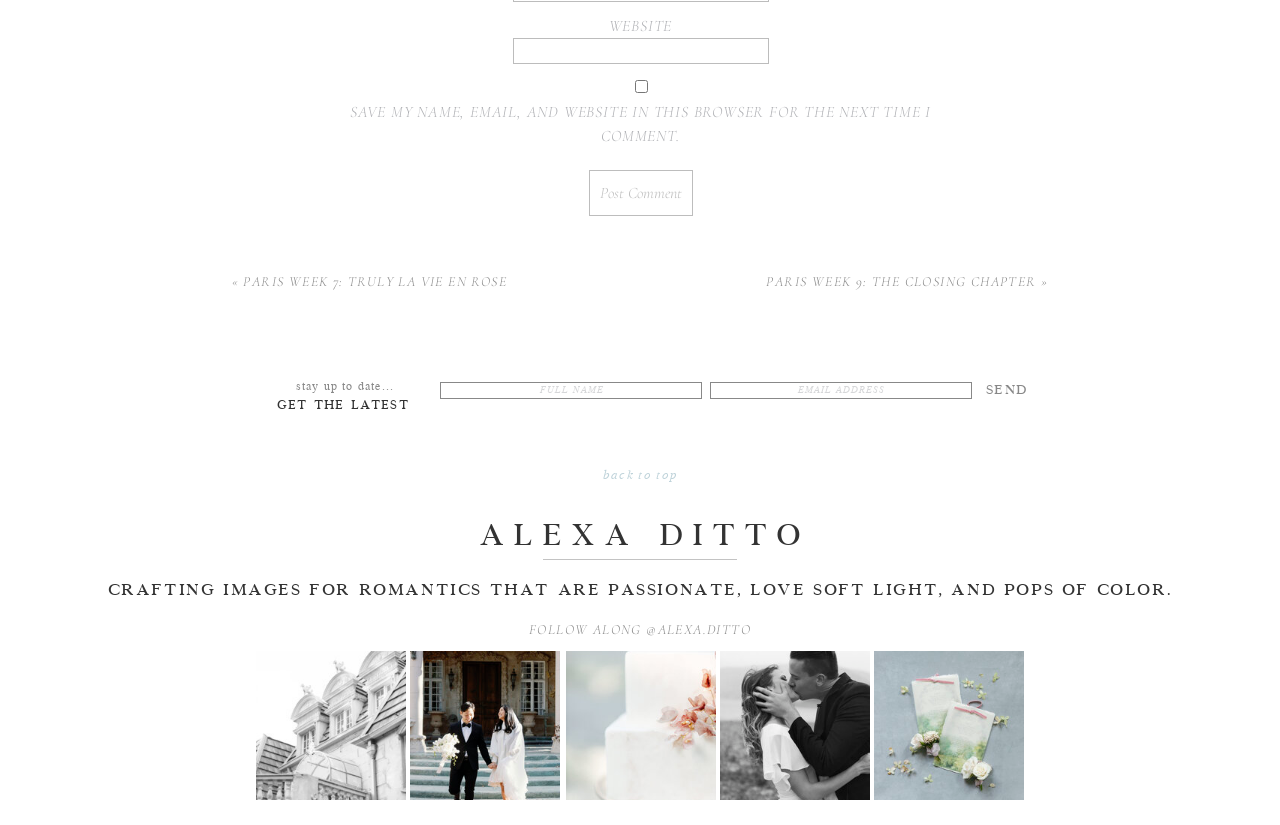Provide the bounding box coordinates of the HTML element described by the text: "parent_node: Subscribe name="x_email"".

None